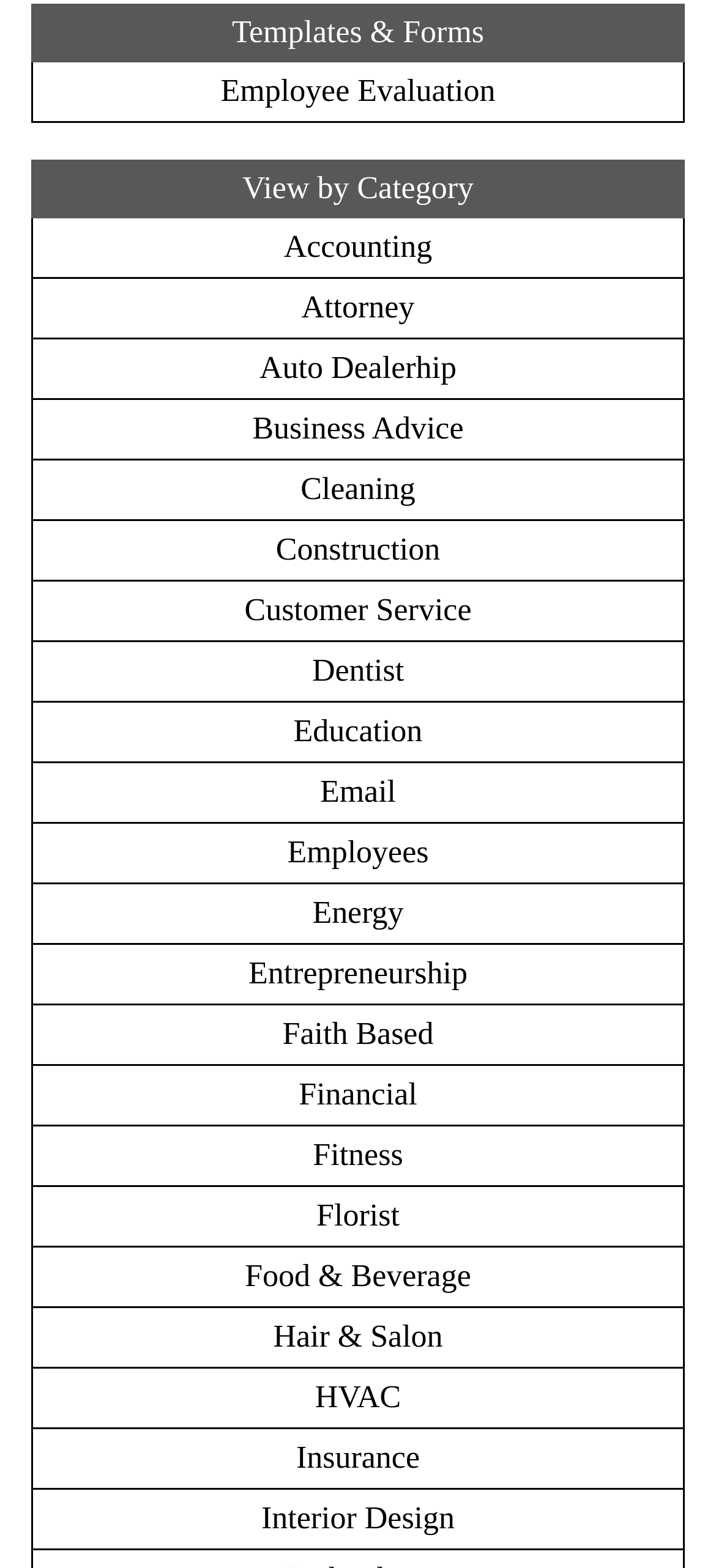Identify the bounding box coordinates for the element you need to click to achieve the following task: "Select View by Category". Provide the bounding box coordinates as four float numbers between 0 and 1, in the form [left, top, right, bottom].

[0.338, 0.109, 0.662, 0.131]